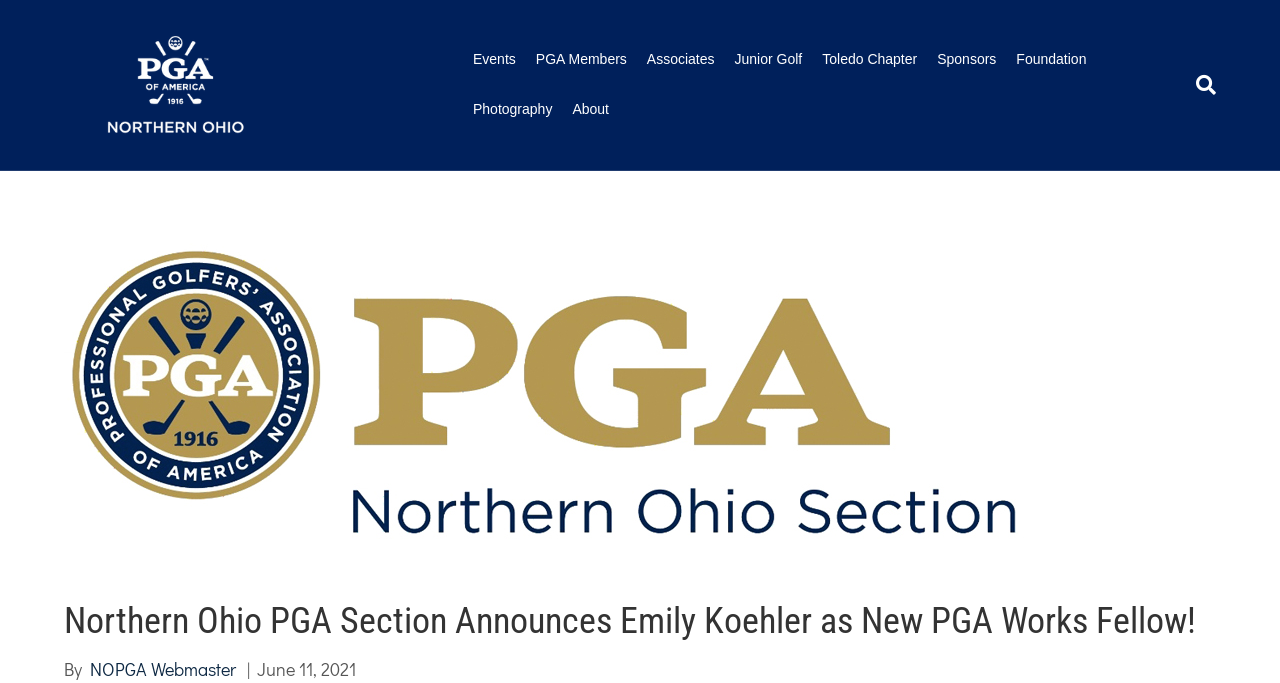Answer briefly with one word or phrase:
What is the date of the announcement?

June 11, 2021